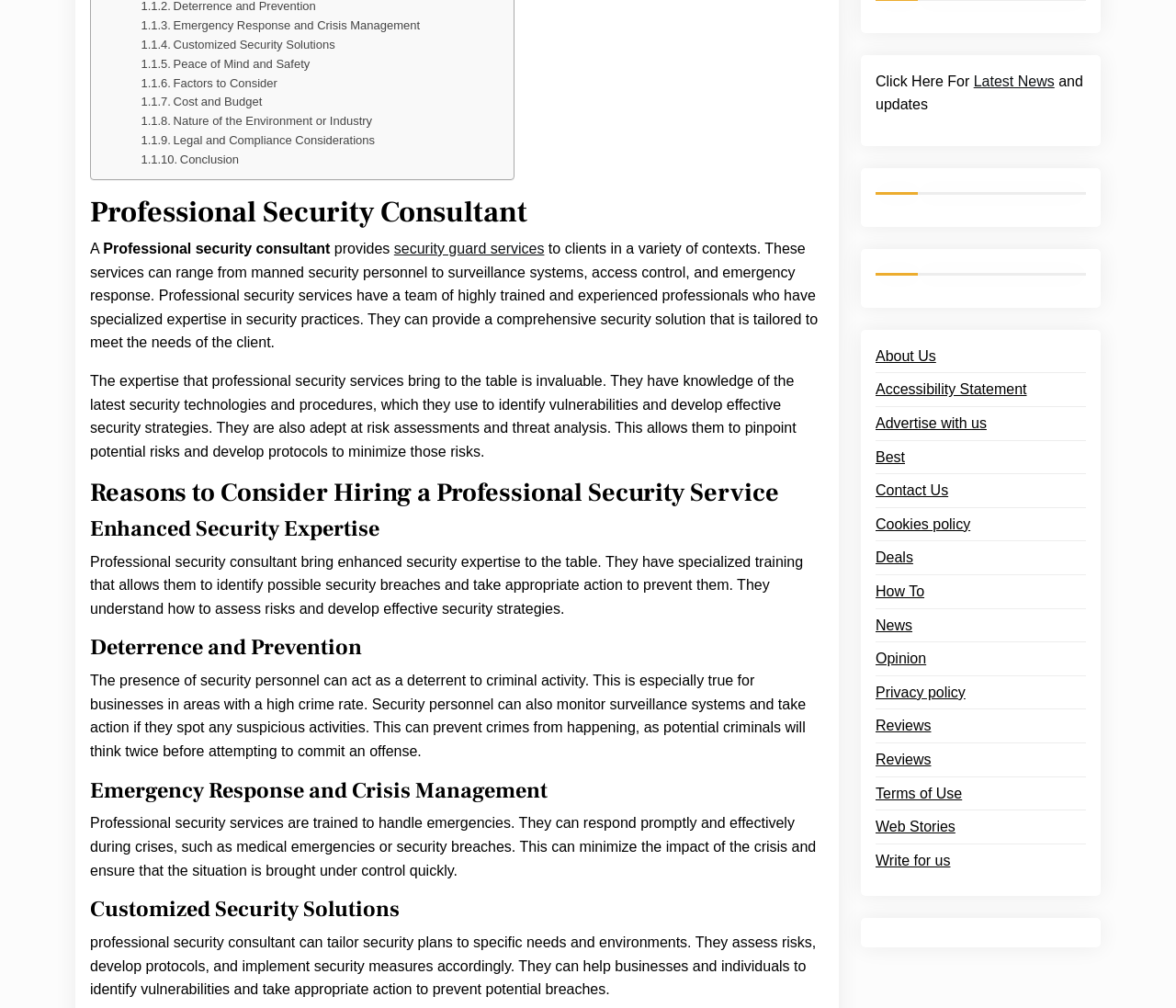Kindly determine the bounding box coordinates for the clickable area to achieve the given instruction: "Check out the Latest News".

[0.828, 0.069, 0.897, 0.092]